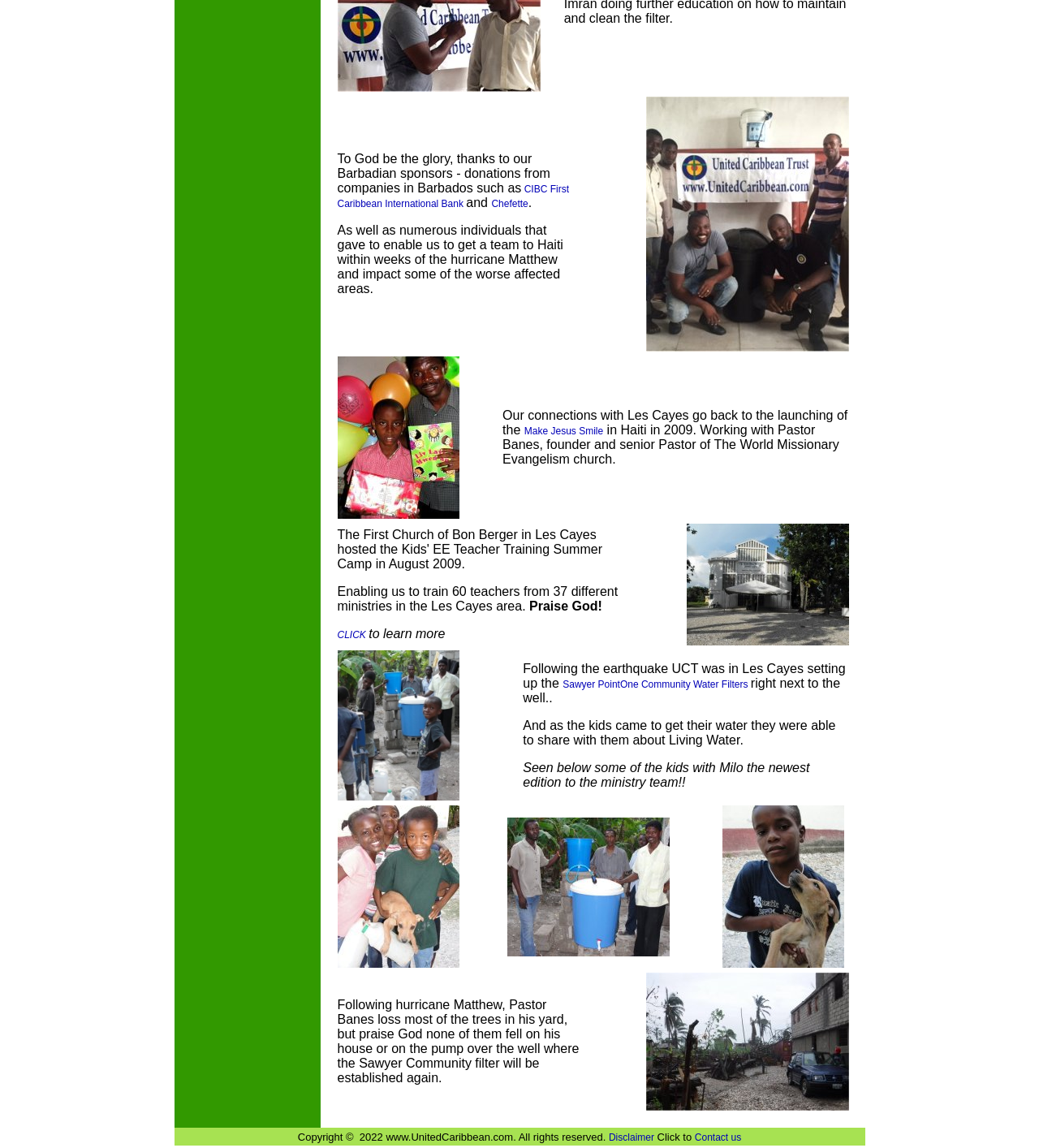Identify the bounding box coordinates of the section that should be clicked to achieve the task described: "View Disclaimer".

[0.586, 0.986, 0.63, 0.995]